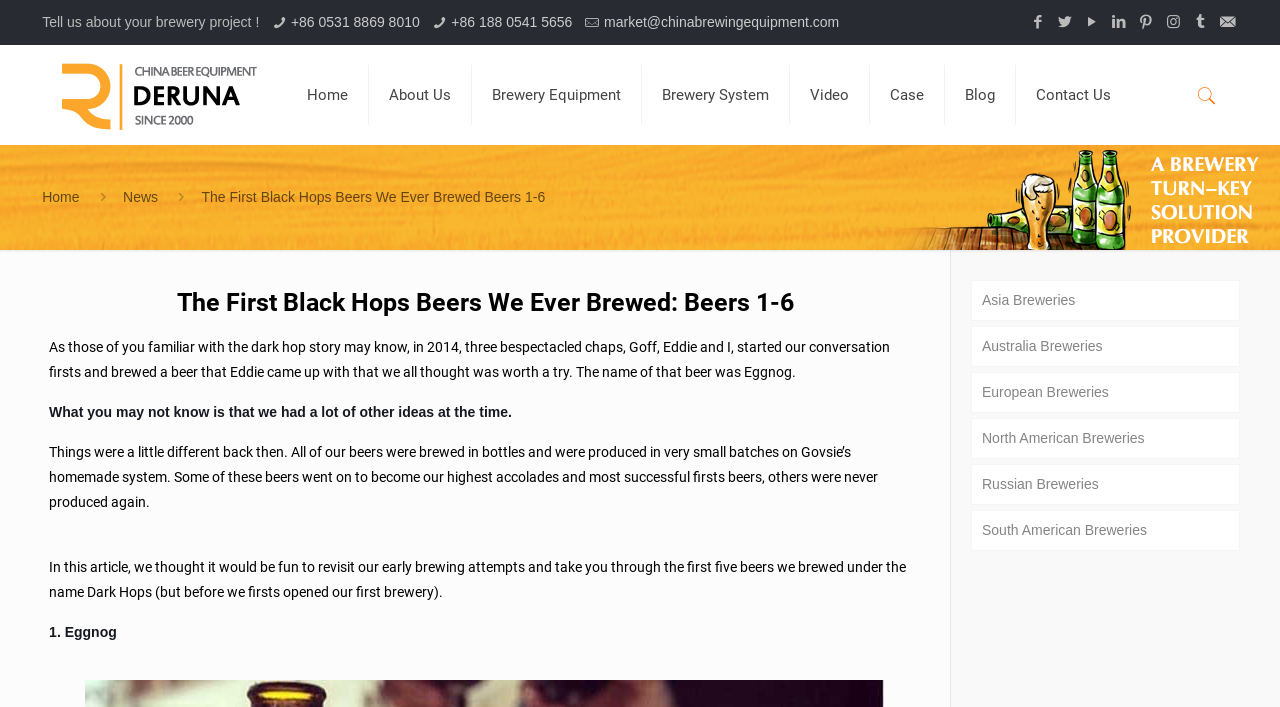Provide the bounding box coordinates for the UI element that is described as: "Bob Epstein".

None